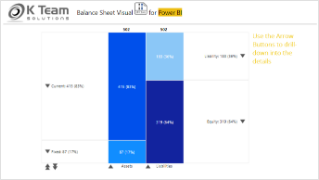What is the purpose of the arrow buttons?
Can you provide a detailed and comprehensive answer to the question?

The arrow buttons are user interaction elements that allow users to drill down into more detailed financial metrics, providing a deeper understanding of the financial position.